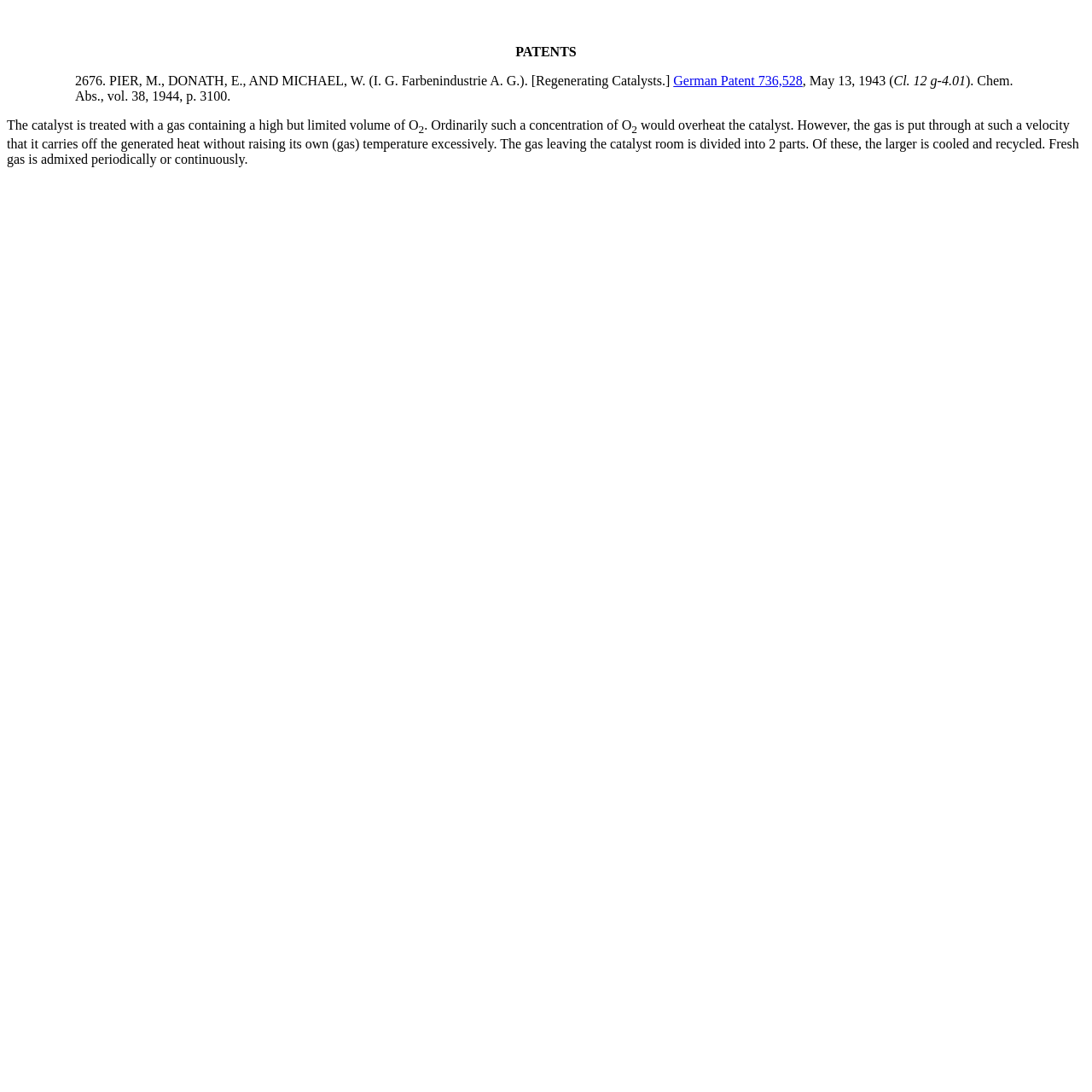What is the patent number? Using the information from the screenshot, answer with a single word or phrase.

736,528